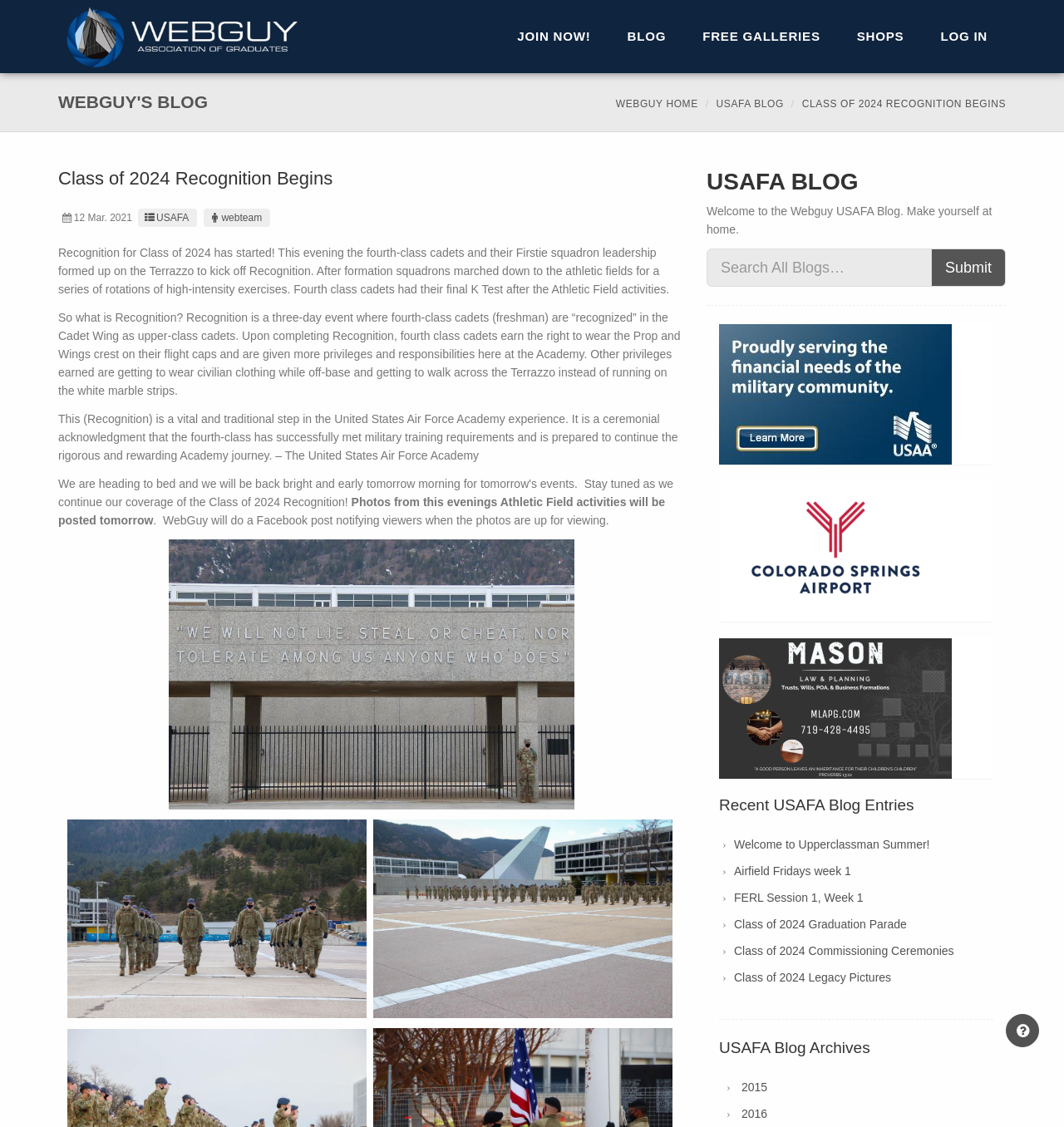Bounding box coordinates are specified in the format (top-left x, top-left y, bottom-right x, bottom-right y). All values are floating point numbers bounded between 0 and 1. Please provide the bounding box coordinate of the region this sentence describes: Shops

[0.788, 0.0, 0.867, 0.065]